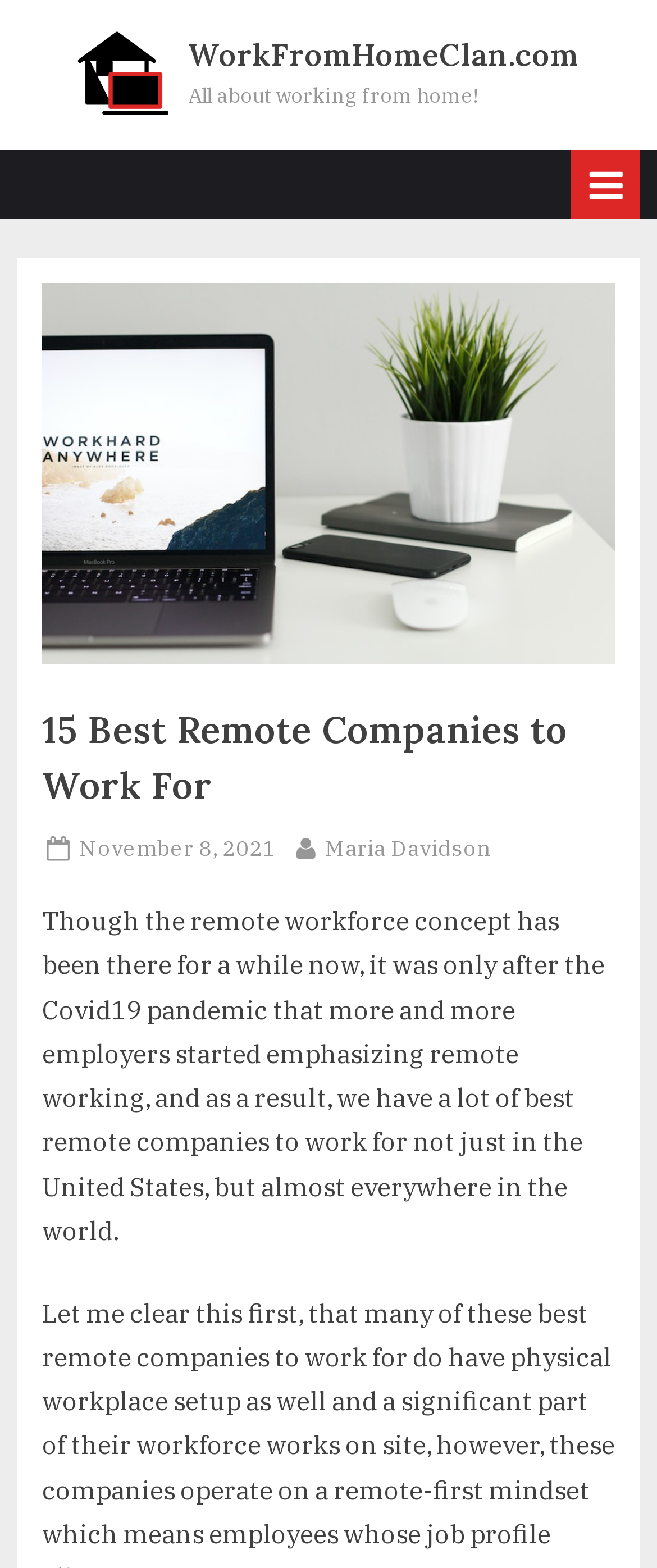What is the topic of the article?
Please ensure your answer to the question is detailed and covers all necessary aspects.

I determined the topic of the article by reading the heading '15 Best Remote Companies to Work For' and the introductory paragraph, which discusses the concept of remote working and its increasing popularity.